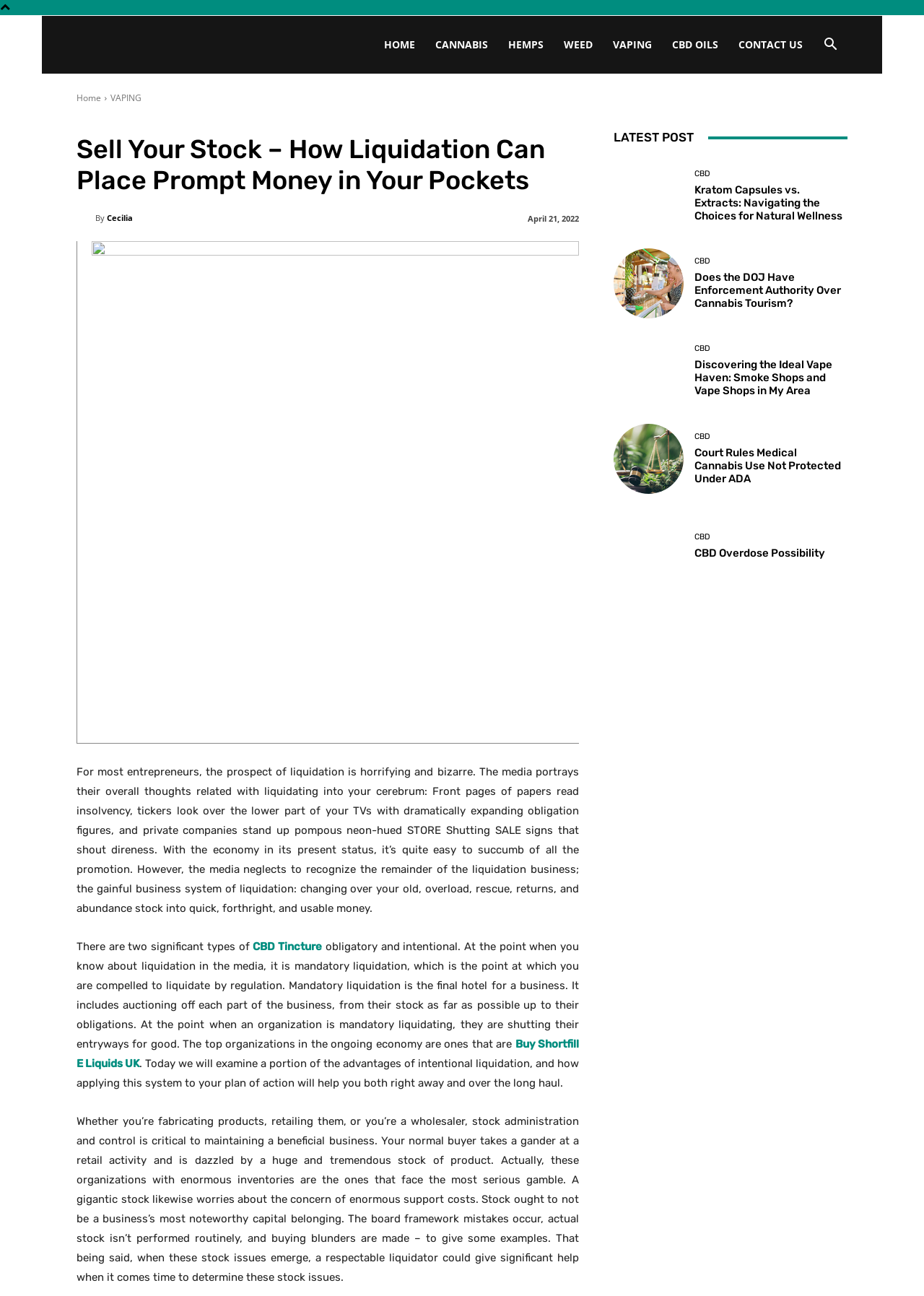Identify the bounding box coordinates for the region to click in order to carry out this instruction: "click the second link". Provide the coordinates using four float numbers between 0 and 1, formatted as [left, top, right, bottom].

None